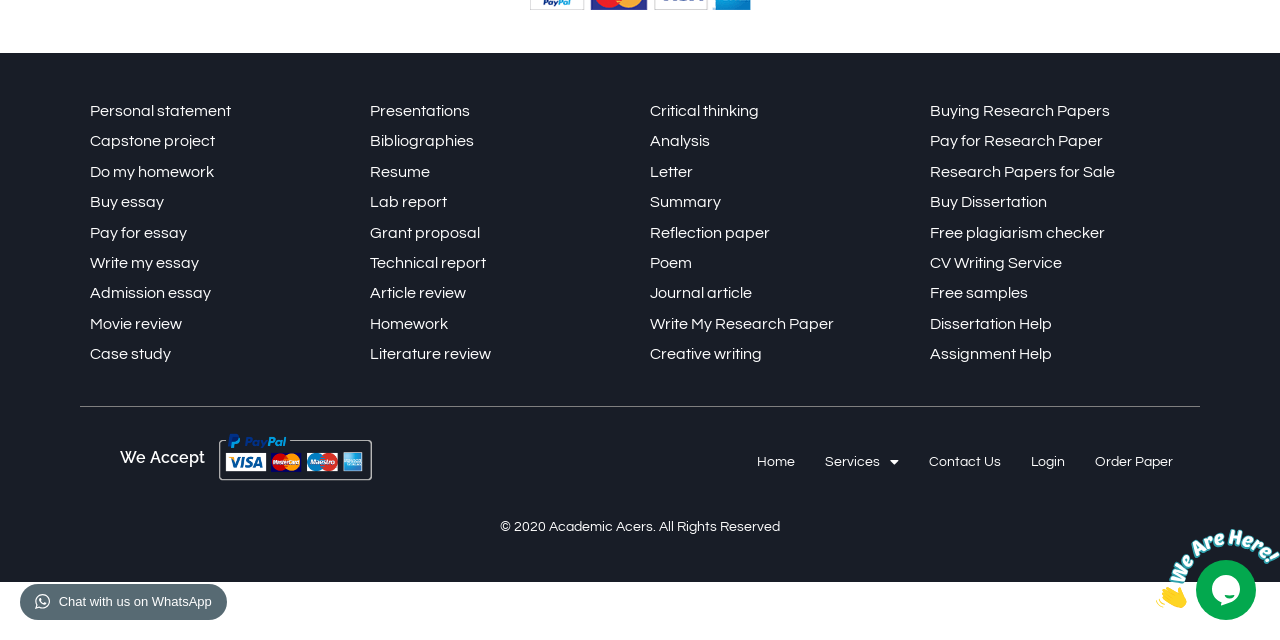Using the description "Services", predict the bounding box of the relevant HTML element.

[0.633, 0.686, 0.714, 0.758]